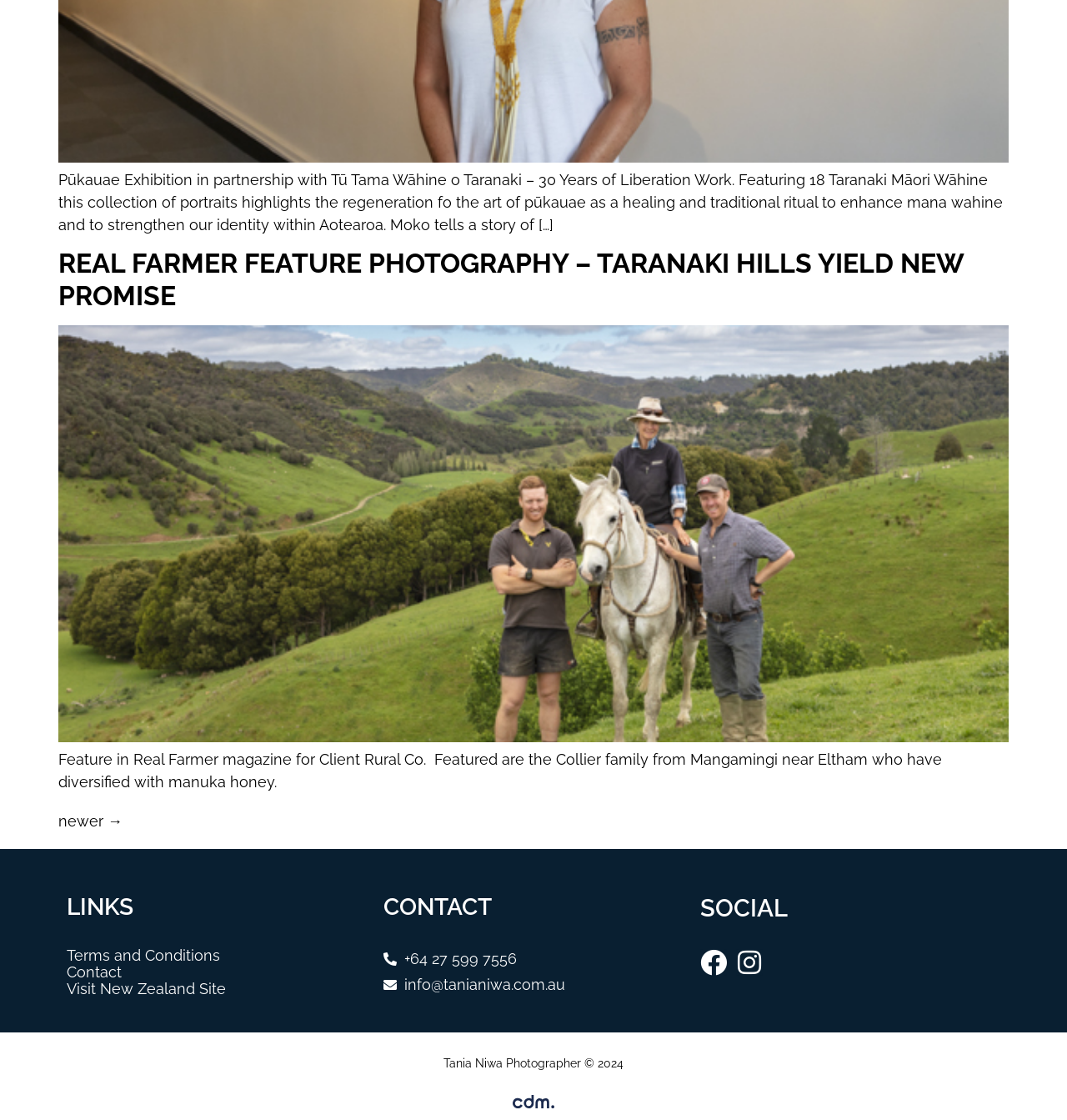Pinpoint the bounding box coordinates of the clickable area needed to execute the instruction: "Read about Pūkauae Exhibition". The coordinates should be specified as four float numbers between 0 and 1, i.e., [left, top, right, bottom].

[0.055, 0.153, 0.94, 0.208]